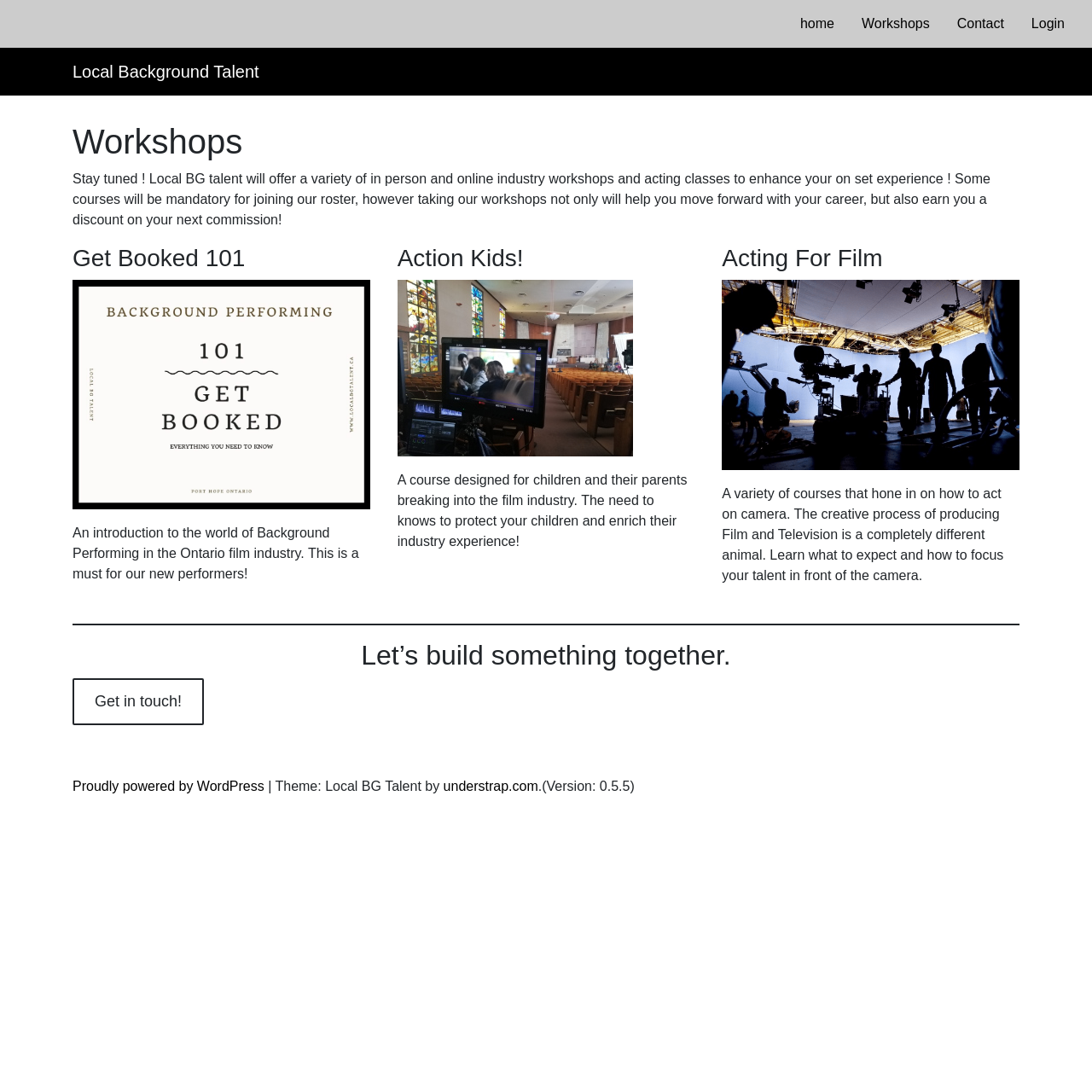What is the main topic of the webpage?
Please give a detailed and elaborate answer to the question.

The main topic of the webpage is 'Workshops' because the heading 'Workshops' is prominently displayed on the page, and the content of the page is focused on describing various workshops and acting classes.